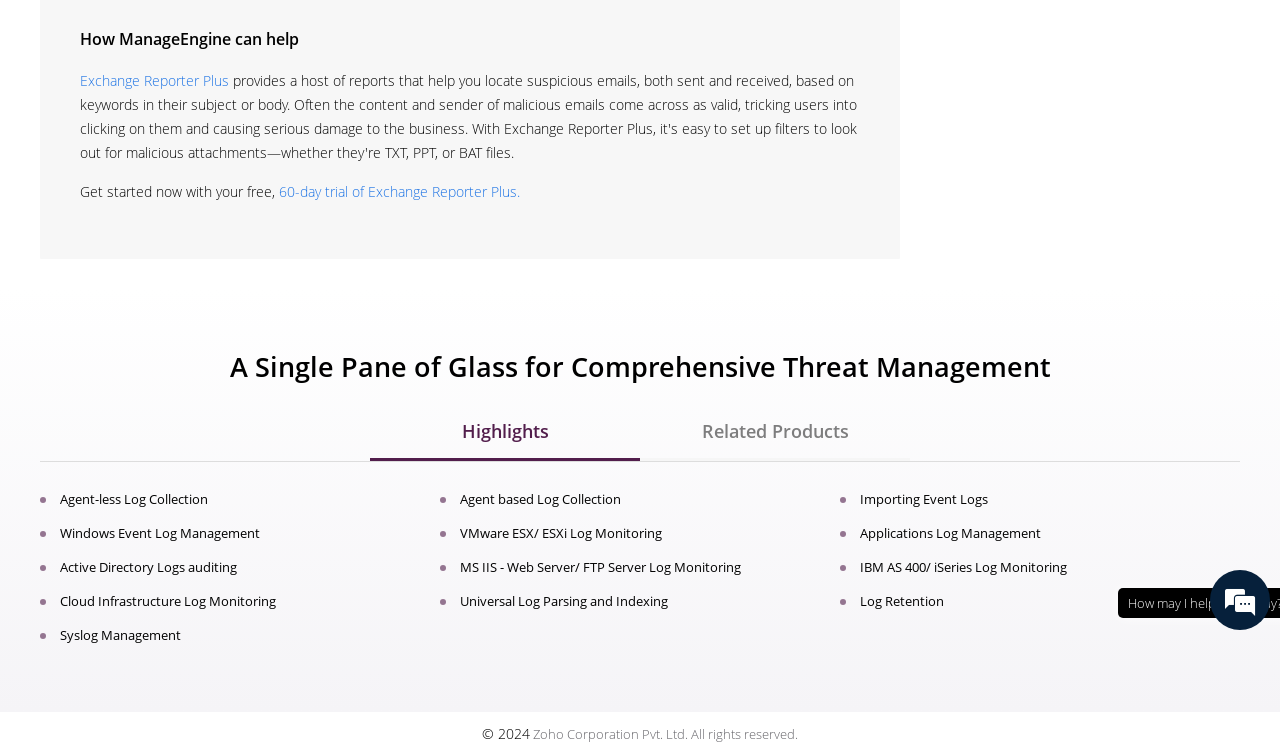Bounding box coordinates are given in the format (top-left x, top-left y, bottom-right x, bottom-right y). All values should be floating point numbers between 0 and 1. Provide the bounding box coordinate for the UI element described as: Log Retention

[0.672, 0.783, 0.737, 0.807]